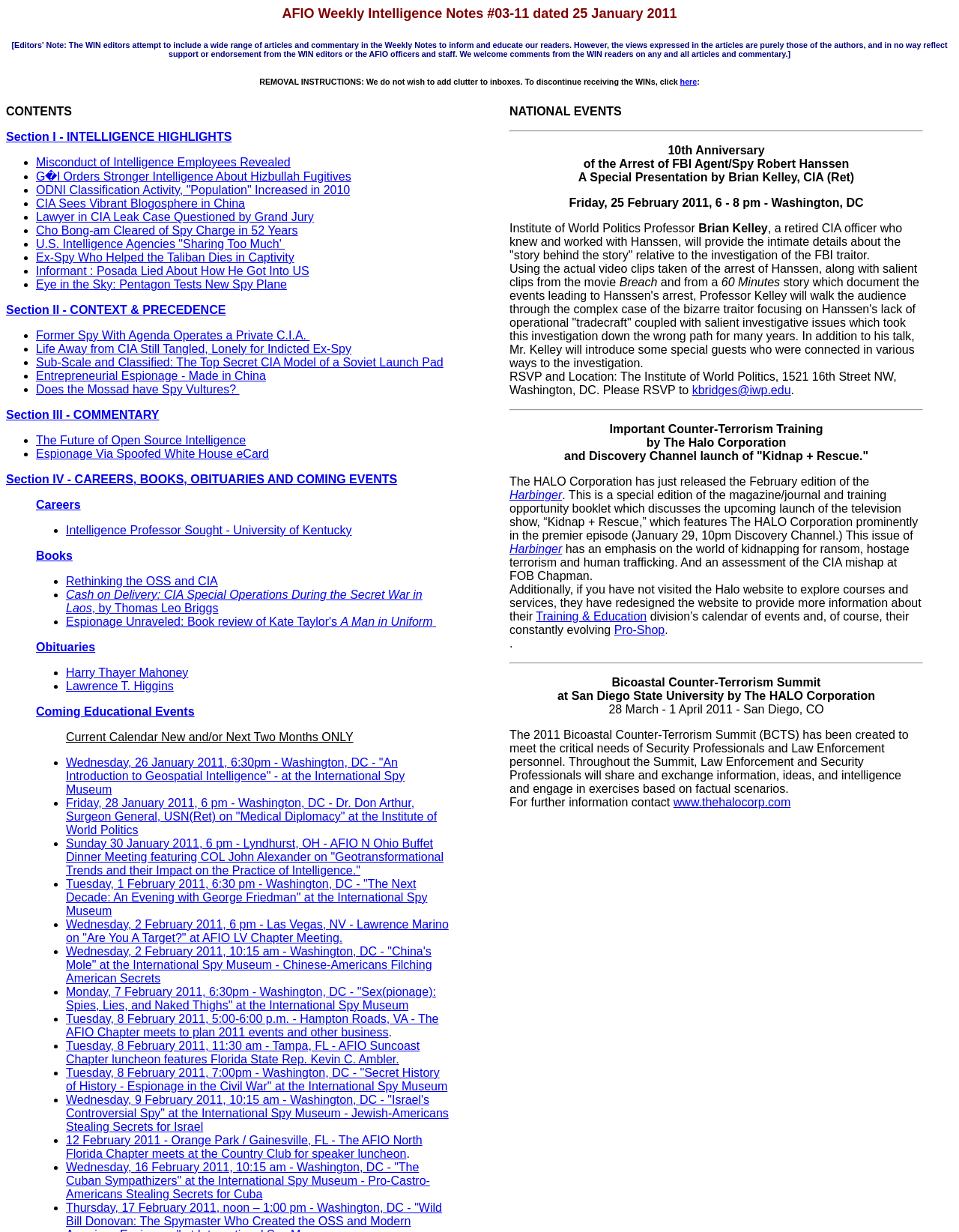Determine the bounding box coordinates for the area you should click to complete the following instruction: "Click on 'Careers'".

[0.038, 0.404, 0.084, 0.415]